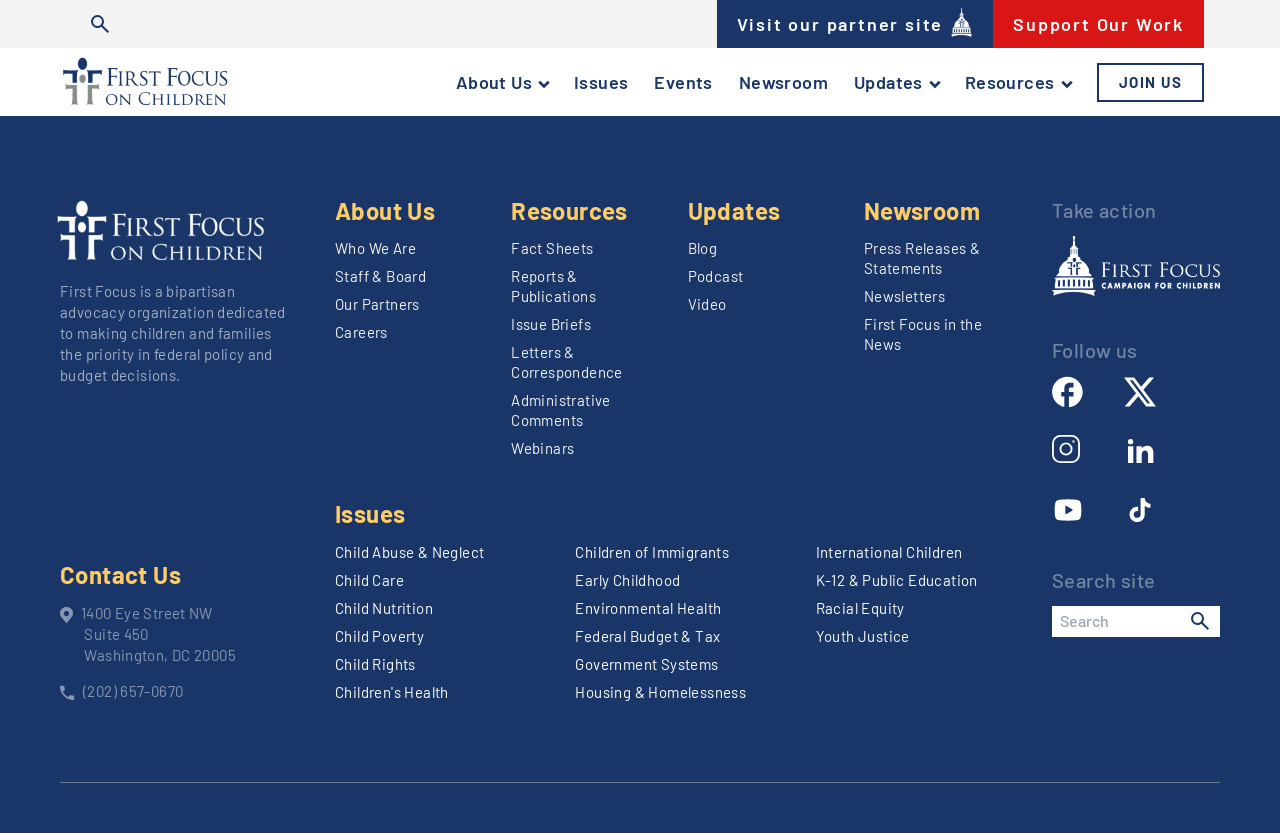Create a full and detailed caption for the entire webpage.

This webpage appears to be a "Page Not Found" error page from the organization "First Focus on Children". At the top of the page, there is a search bar with a button and an image. Below the search bar, there is a navigation menu with links to various sections of the website, including "About Us", "Issues", "Events", "Newsroom", and "Resources".

To the left of the navigation menu, there is a logo of "First Focus on Children" with a link to the organization's homepage. Below the logo, there is a brief description of the organization, stating that it is a bipartisan advocacy organization dedicated to making children and families the priority in federal policy and budget decisions.

In the middle of the page, there is a section with the organization's contact information, including an address, phone number, and links to social media profiles.

At the bottom of the page, there is a footer section with multiple columns of links to various resources, including "About Us", "Resources", "Updates", "Newsroom", and "Issues". The links are organized into categories, such as "Who We Are", "Fact Sheets", and "Child Abuse & Neglect".

Throughout the page, there are several images, including the organization's logo, social media icons, and a few decorative images. The overall layout of the page is clean and easy to navigate, with clear headings and concise text.